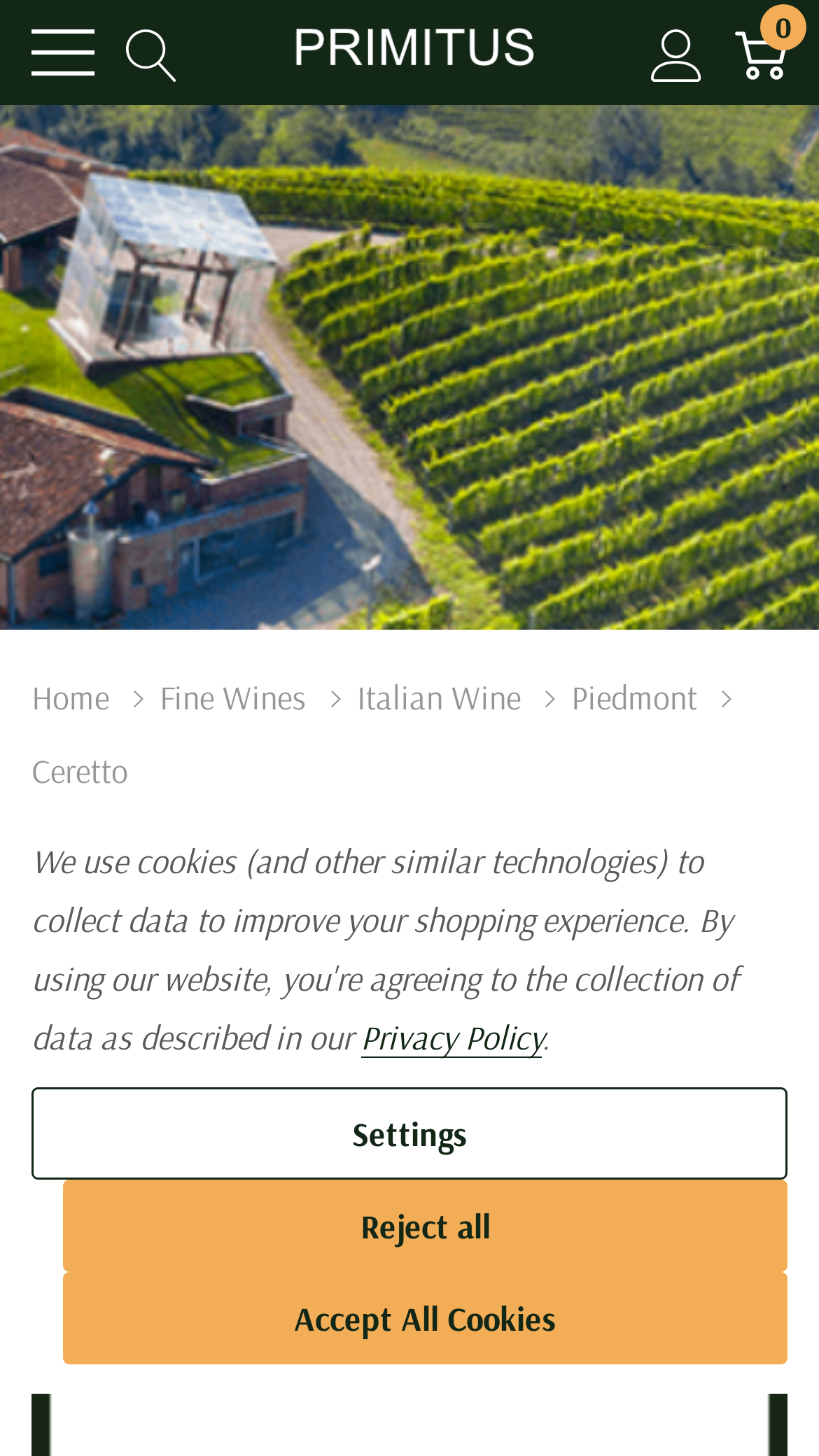What is the name of the wine region?
Based on the image, give a one-word or short phrase answer.

Piedmont